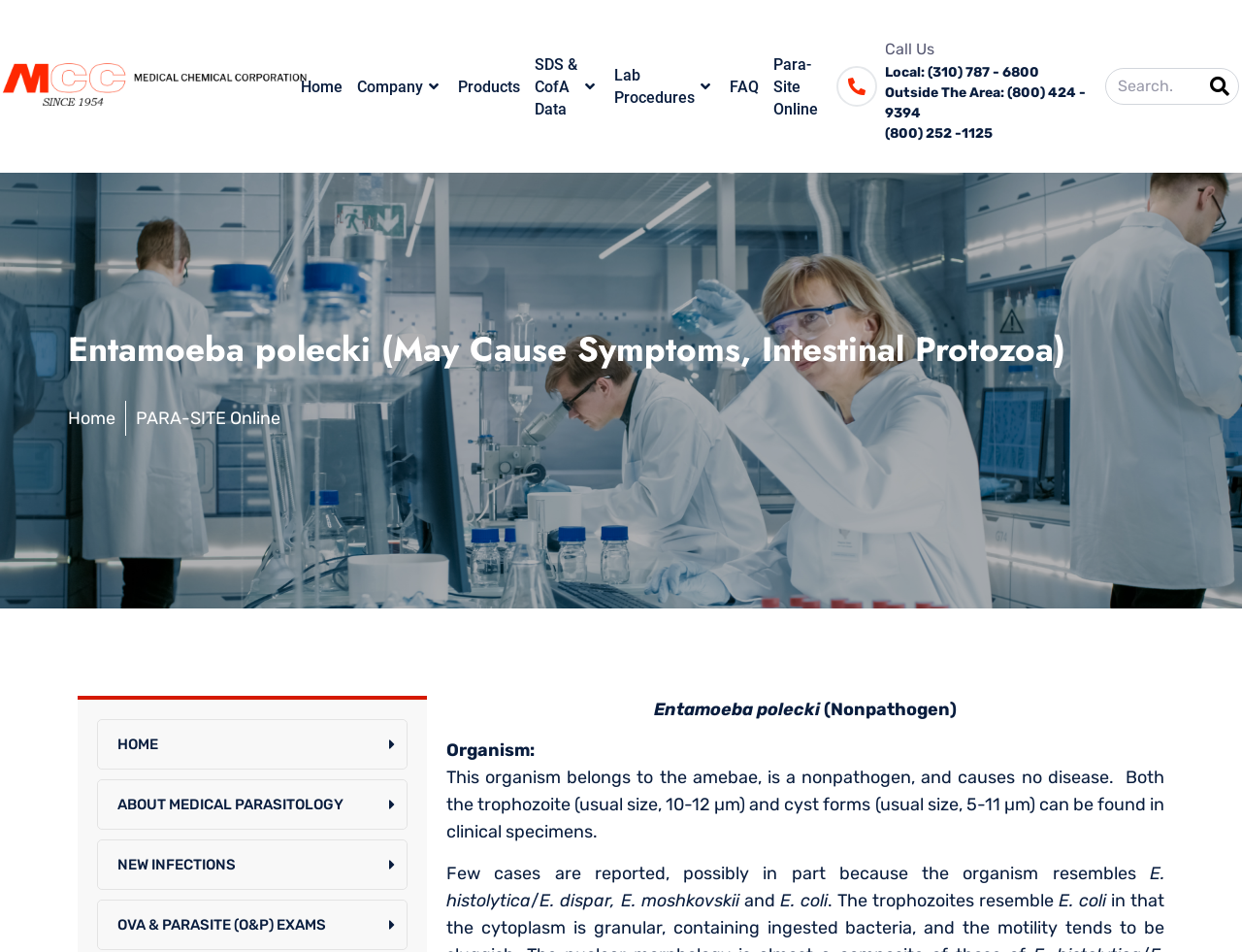Look at the image and give a detailed response to the following question: What is the phone number for local calls?

I found the phone number for local calls by looking at the 'Call Us' section, where it is listed as 'Local: (310) 787 - 6800'.